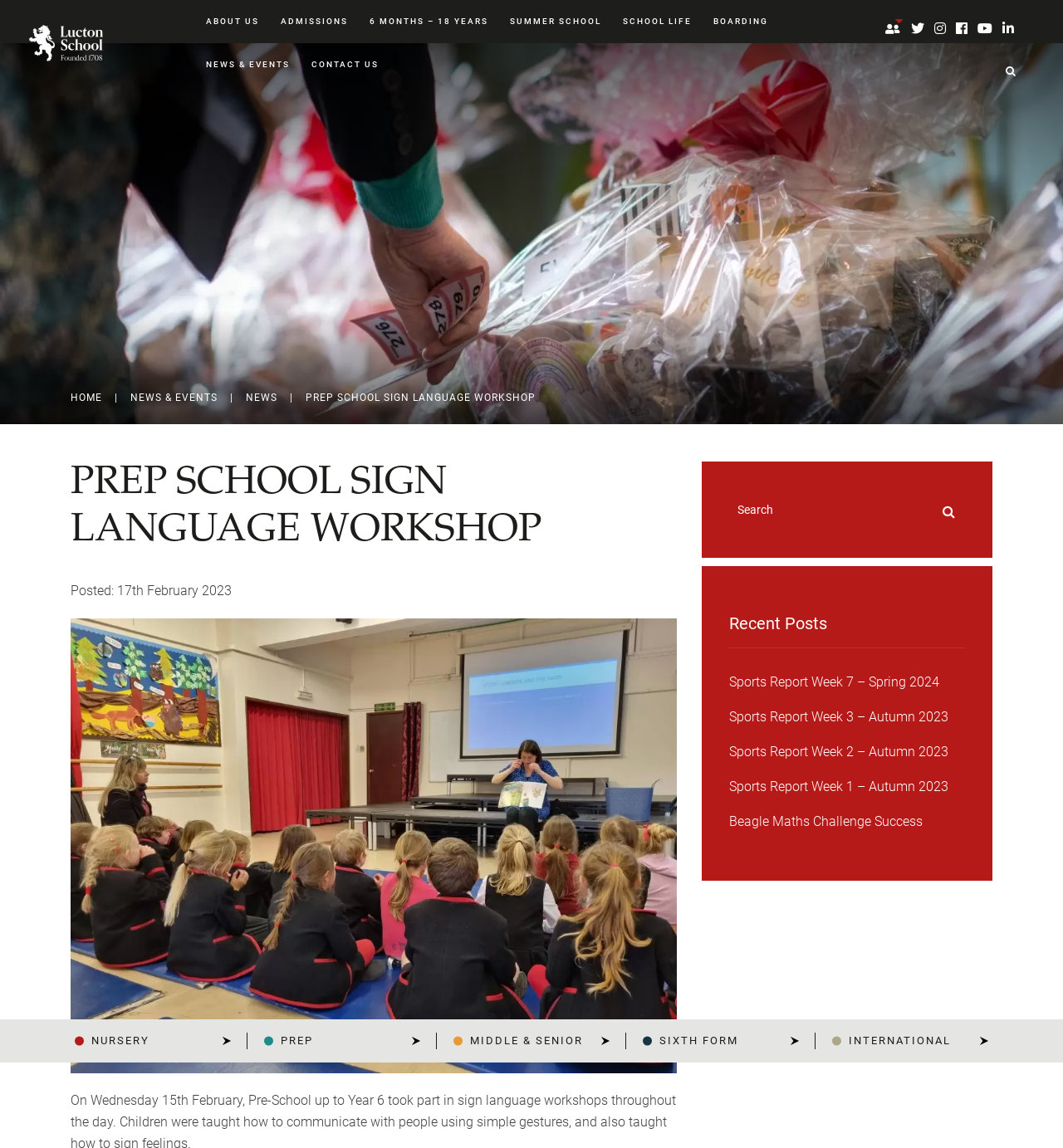Provide a thorough summary of the webpage.

The webpage is about Lucton School, a prep school that offers education from nursery to sixth form. At the top left corner, there is a link to the school's homepage and a logo of the school. Next to the logo, there are several links to different sections of the website, including "About Us", "Admissions", "6 Months – 18 Years", "Summer School", "School Life", "Boarding", "News & Events", and "Contact Us". 

On the top right corner, there are social media links to Instagram, Facebook, Youtube, and Linkedin, as well as a search bar. Below the search bar, there is a large image that takes up the entire width of the page, showing a raffle being set up at the Lucton Harvest Festival.

In the main content area, there is a heading that reads "Prep School Sign Language Workshop". Below the heading, there is a subheading that reads "Posted: 17th February 2023". Next to the subheading, there is an image of children sitting in an assembly. 

The main article starts below the image, describing a sign language workshop that took place on Wednesday 15th February, where children from Pre-School up to Year 6 participated. The article is divided into two paragraphs.

On the right side of the page, there is a search bar and a section titled "Recent Posts", which lists several news articles, including "Sports Report Week 7 – Spring 2024", "Sports Report Week 3 – Autumn 2023", and "Beagle Maths Challenge Success". 

At the bottom of the page, there are links to different sections of the school, including "Nursery", "Prep", "Middle & Senior", "Sixth Form", and "International".